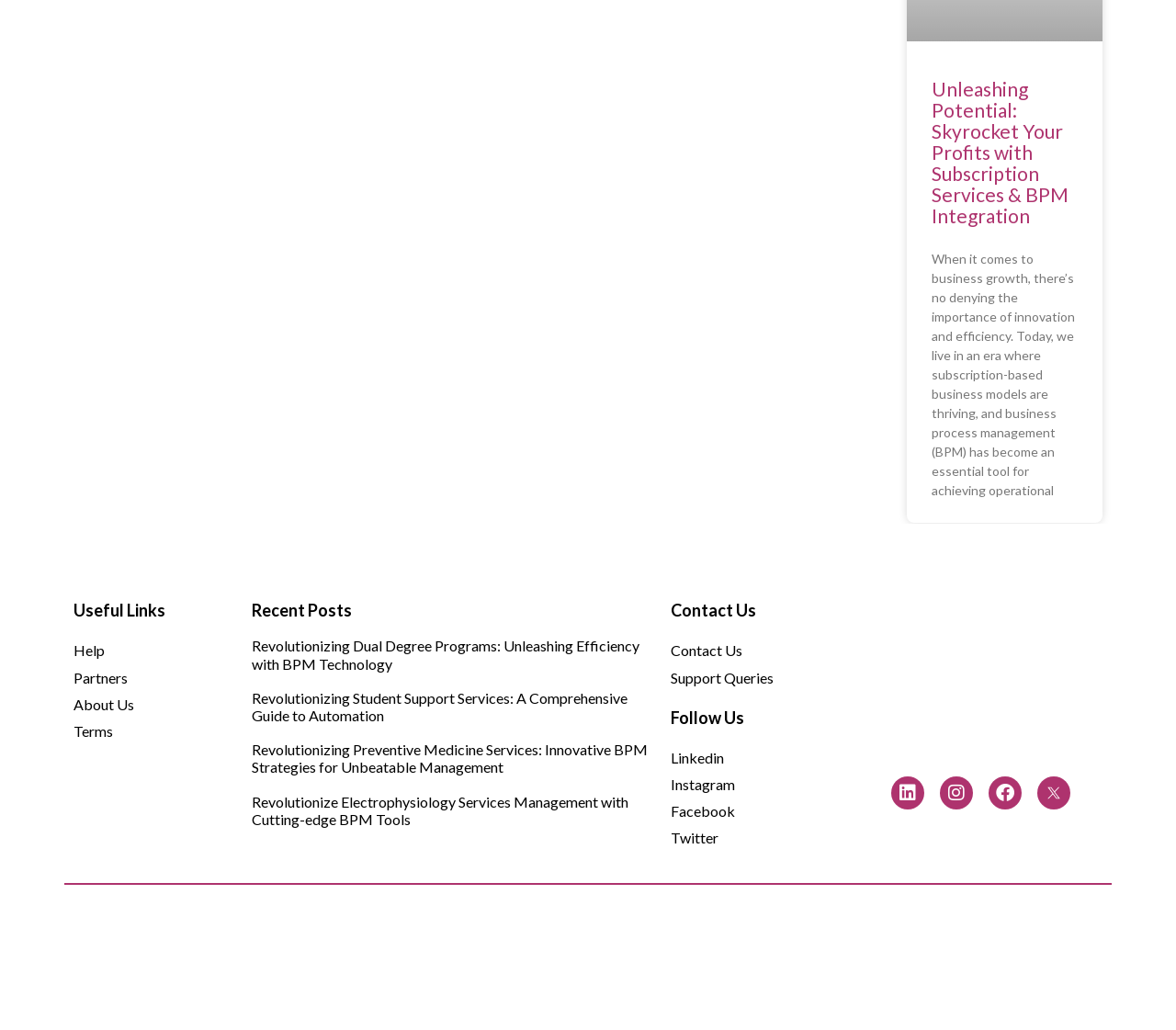Locate the bounding box coordinates of the clickable part needed for the task: "View 'capterra - best ease of use-footer' badge".

[0.102, 0.905, 0.164, 0.968]